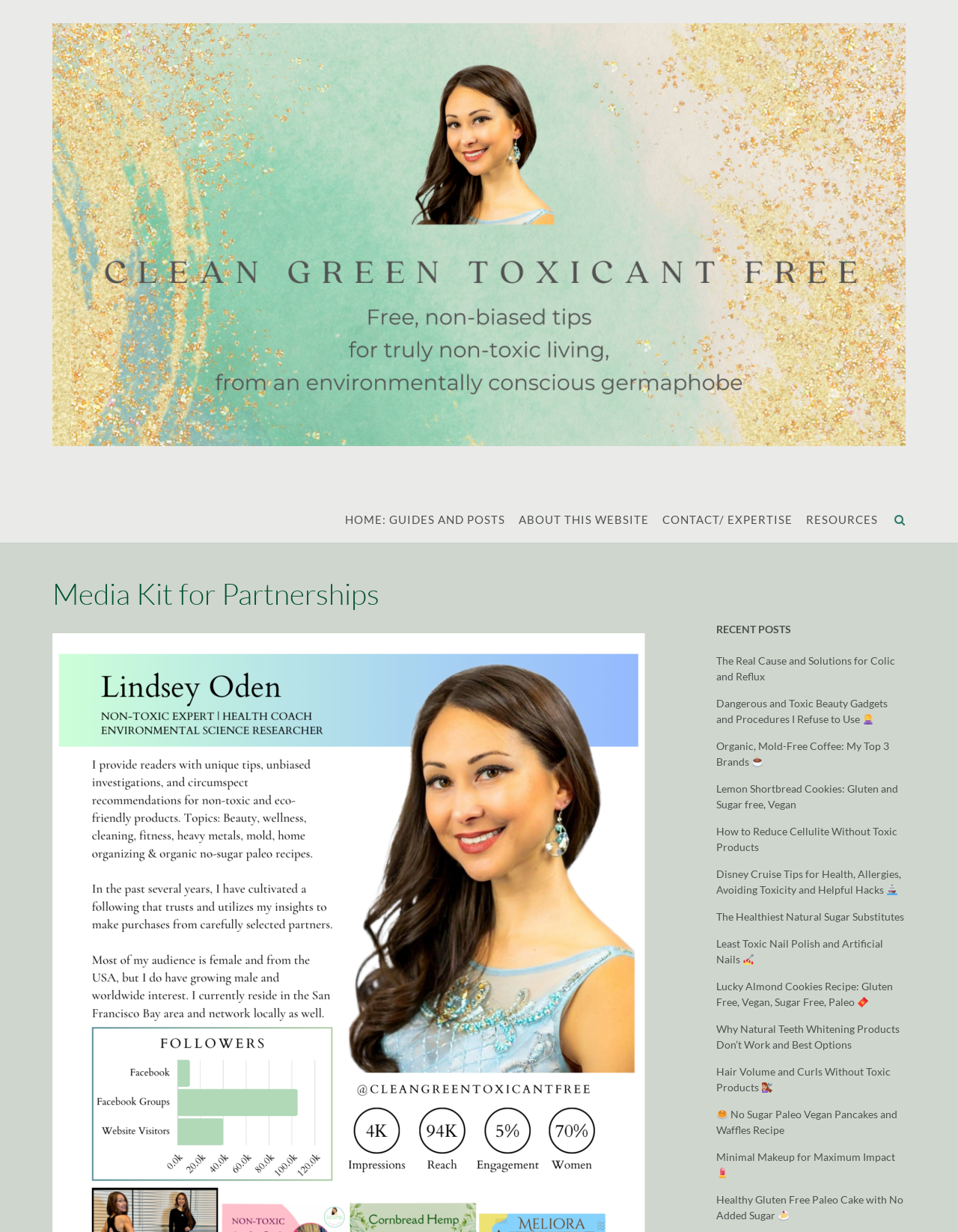Answer the question using only one word or a concise phrase: What is the name of the website?

Clean Green Toxicant Free